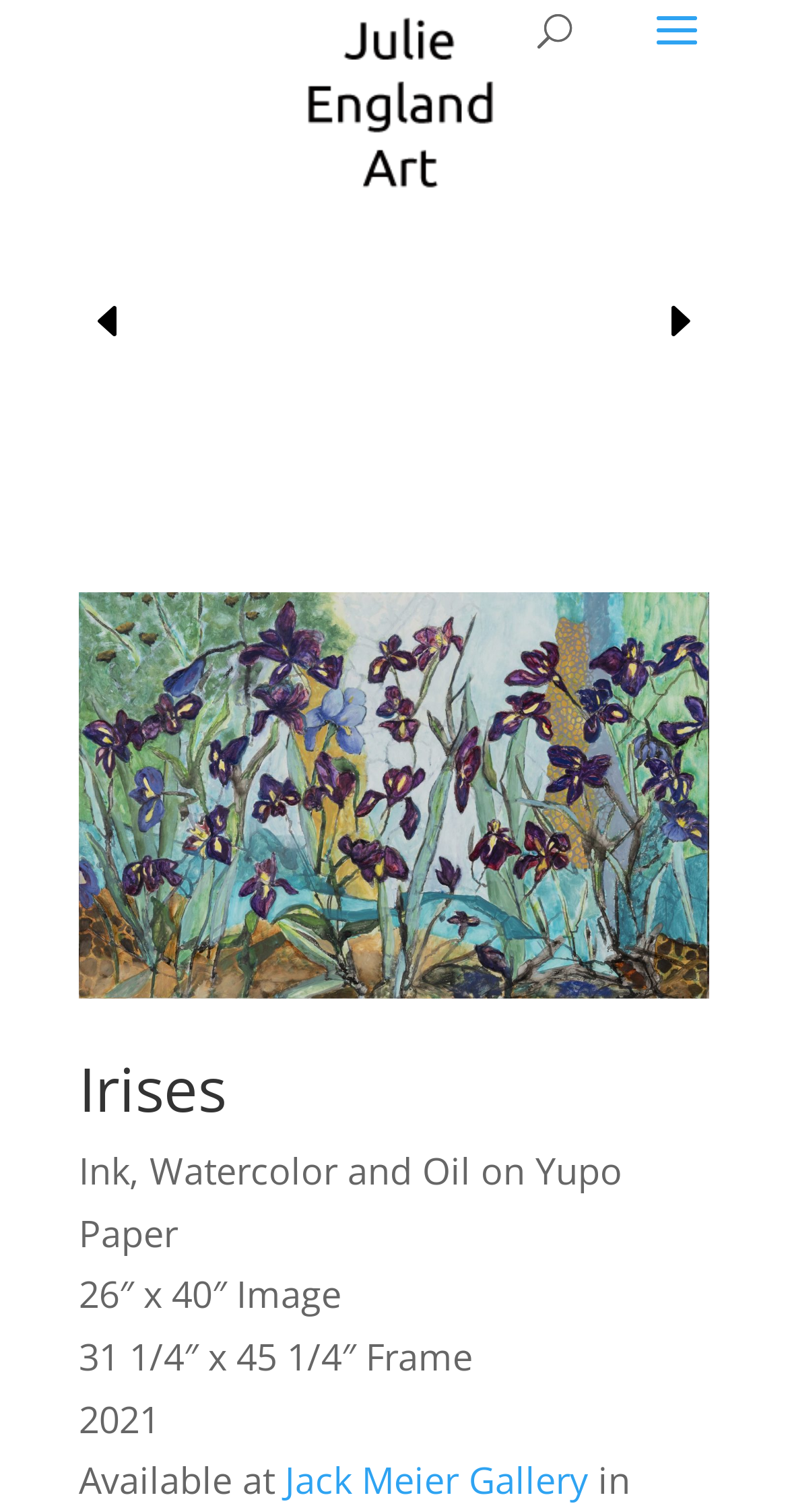Provide a thorough description of the webpage's content and layout.

The webpage is about an artwork titled "Irises" by Julie England Art. At the top, there is a logo of Julie England Art, which is an image with a link to the artist's website. Below the logo, there is a search bar that spans almost the entire width of the page.

On the left side of the page, there is a navigation menu with three links: "E", "D", and an empty link. Below the navigation menu, there is a large image that takes up most of the page's width. The image is likely a representation of the artwork "Irises".

To the right of the image, there is a heading that reads "Irises". Below the heading, there are several lines of text that provide details about the artwork. The text describes the artwork as "Ink, Watercolor and Oil on Yupo Paper", with dimensions of "26″ x 40″ Image" and a framed size of "31 1/4″ x 45 1/4″ Frame". The artwork was created in 2021 and is available at the Jack Meier Gallery, which is linked to its website.

Overall, the webpage is focused on showcasing the artwork "Irises" and providing details about its creation and availability.